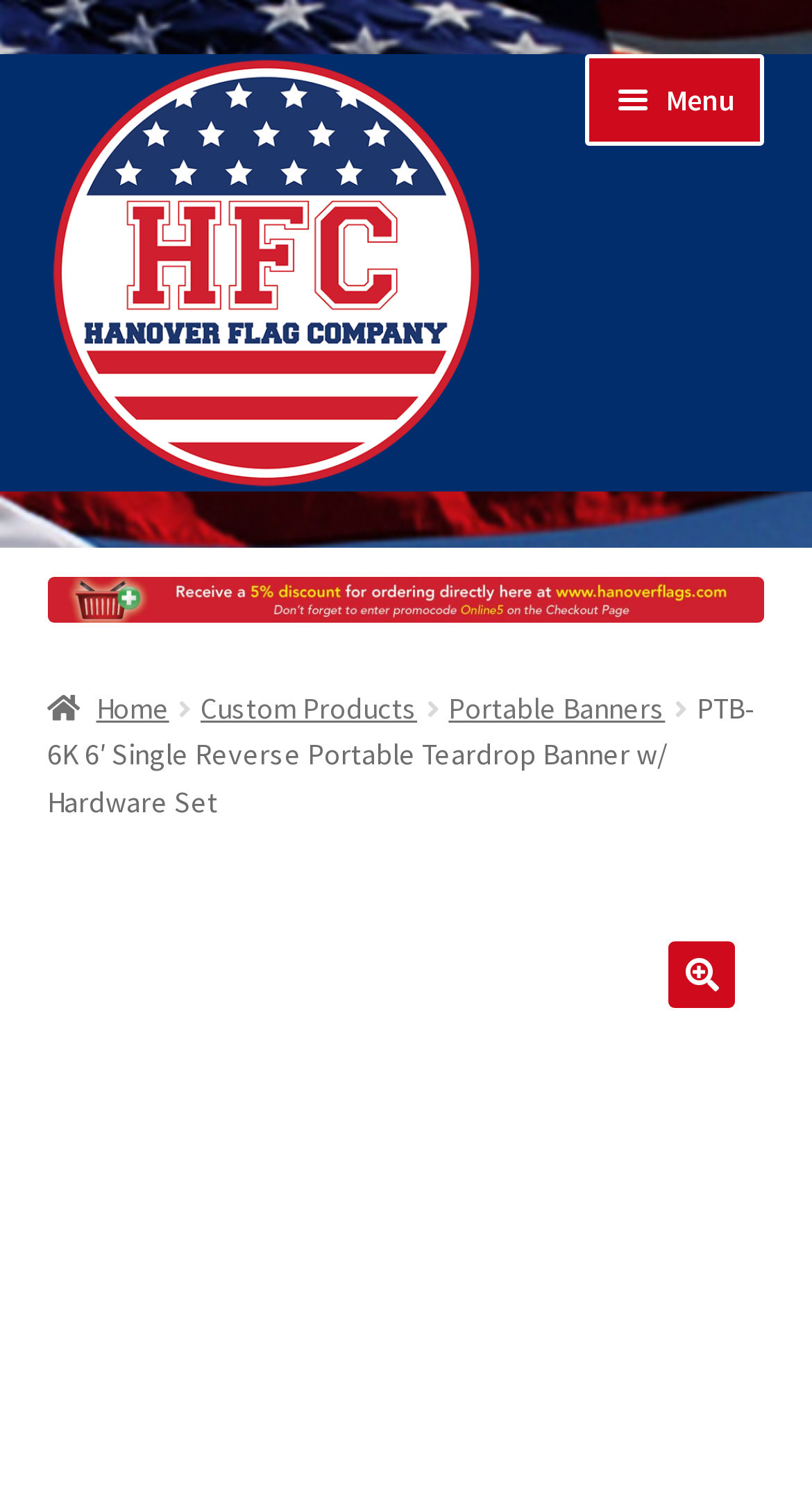Locate the bounding box coordinates of the area you need to click to fulfill this instruction: 'Click on the 'Hanover Flag Company' logo'. The coordinates must be in the form of four float numbers ranging from 0 to 1: [left, top, right, bottom].

[0.058, 0.036, 0.597, 0.325]